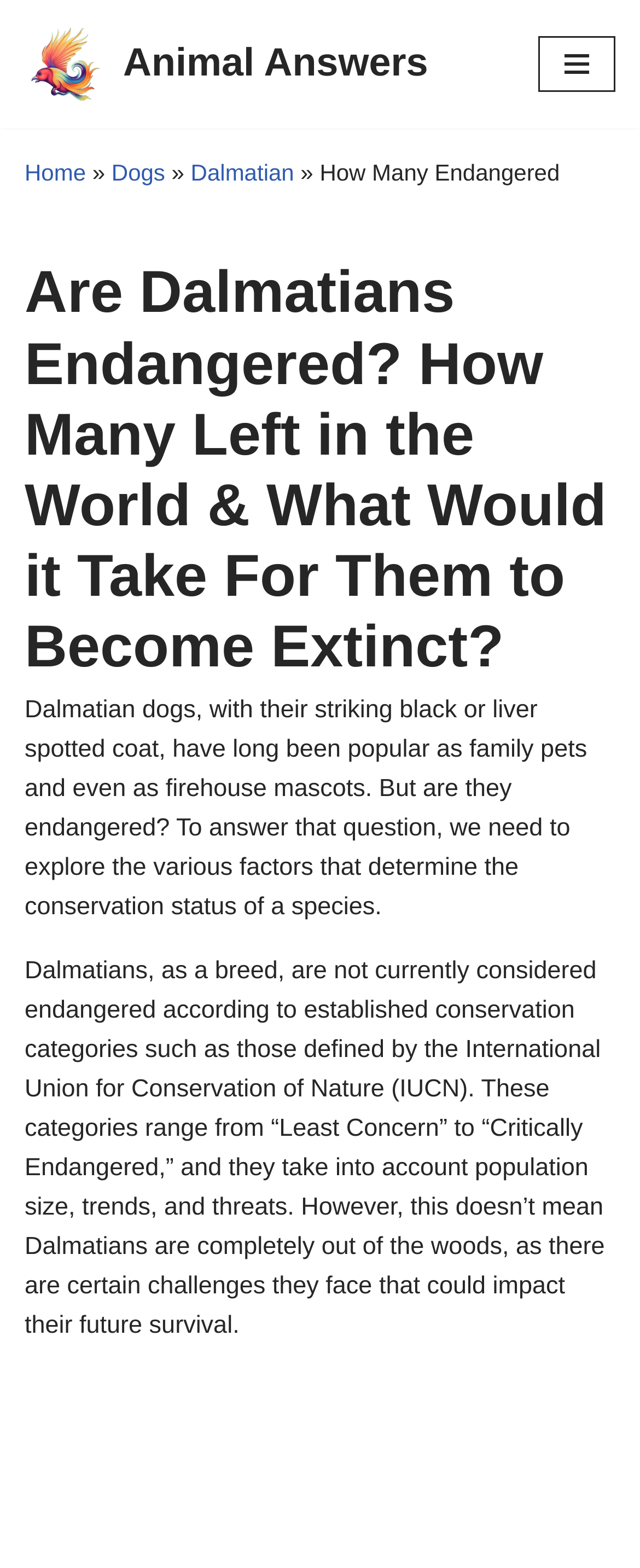Using the information from the screenshot, answer the following question thoroughly:
What organization defines conservation categories?

The webpage mentions that the International Union for Conservation of Nature (IUCN) defines conservation categories, which range from “Least Concern” to “Critically Endangered”, and are used to determine the conservation status of a species.